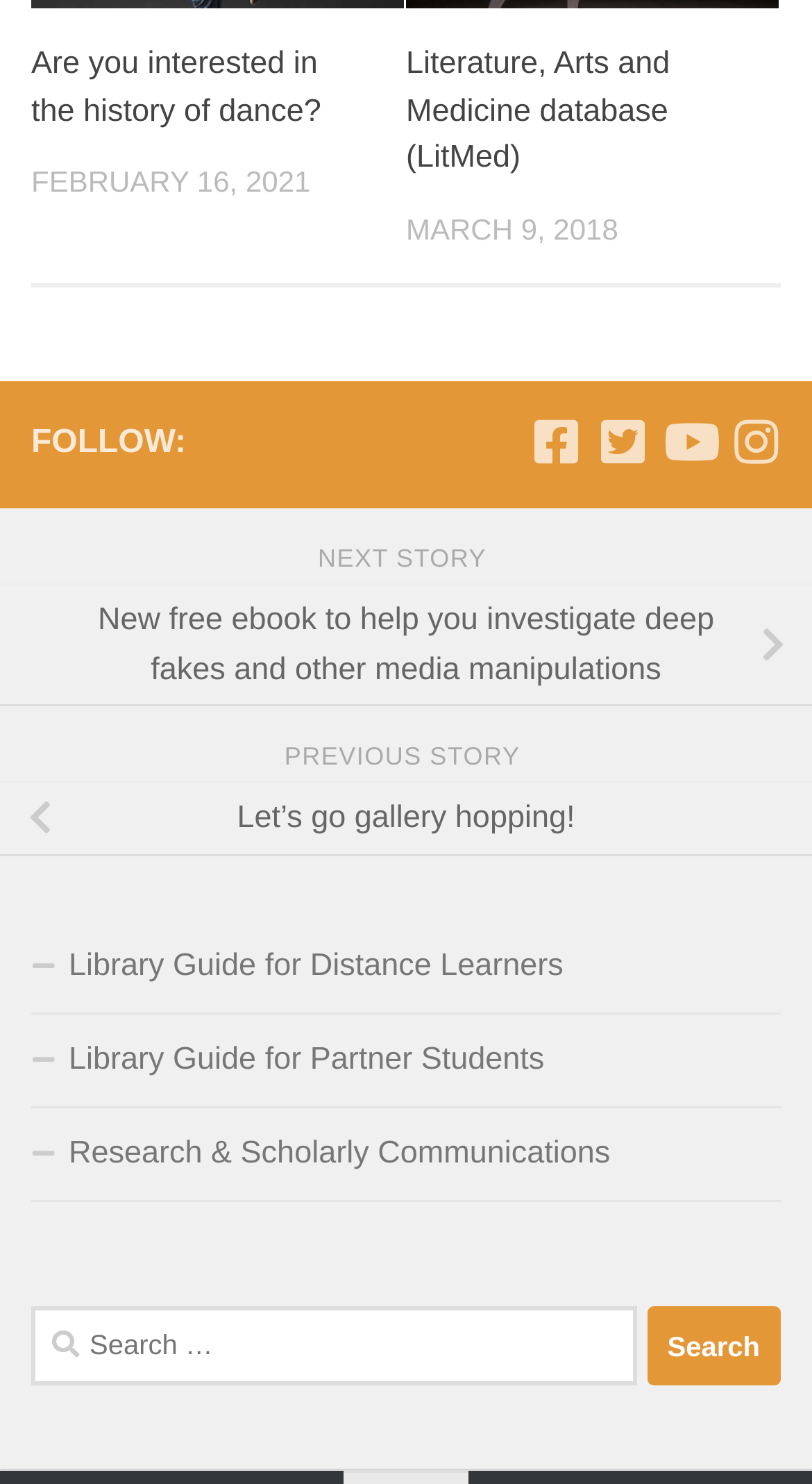What is the purpose of the search box?
Answer the question in a detailed and comprehensive manner.

I inferred the purpose of the search box by looking at the label 'Search for:' next to the search box and the button 'Search' which is located at the bottom of the webpage.